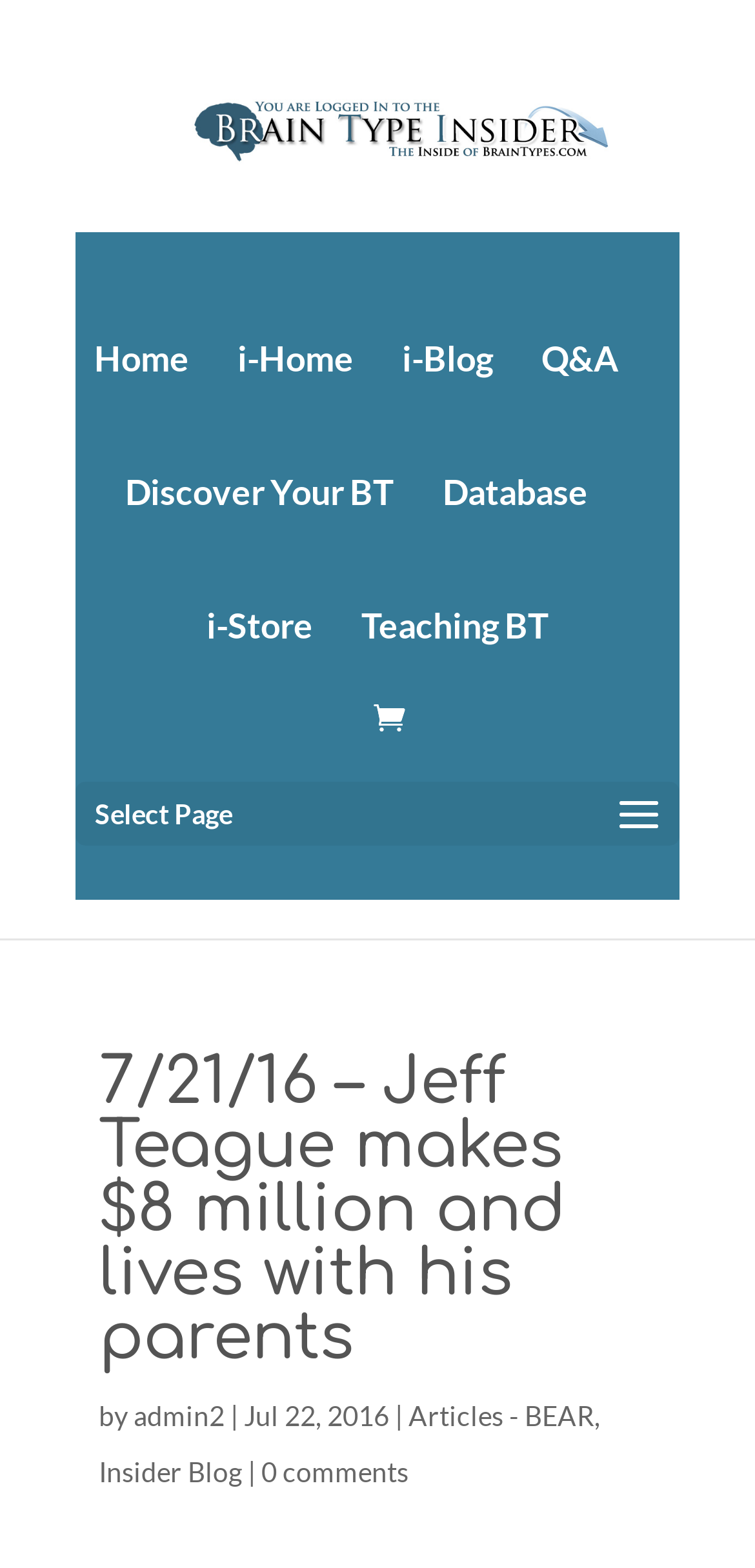How many categories are listed in the top navigation bar?
Analyze the screenshot and provide a detailed answer to the question.

I counted the categories in the top navigation bar, which are 'i-' and no 'i-'. There are 2 categories in total.